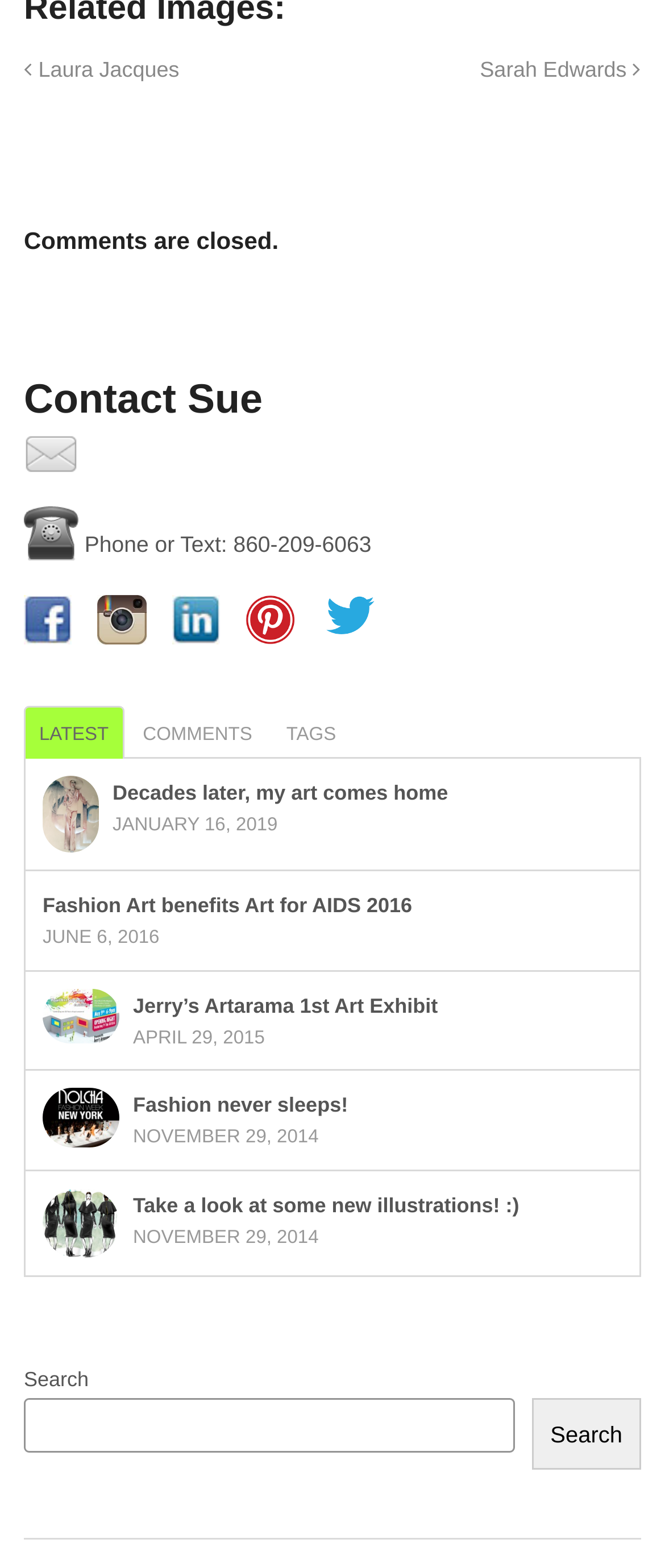How many links are there in the webpage?
Refer to the image and provide a one-word or short phrase answer.

11